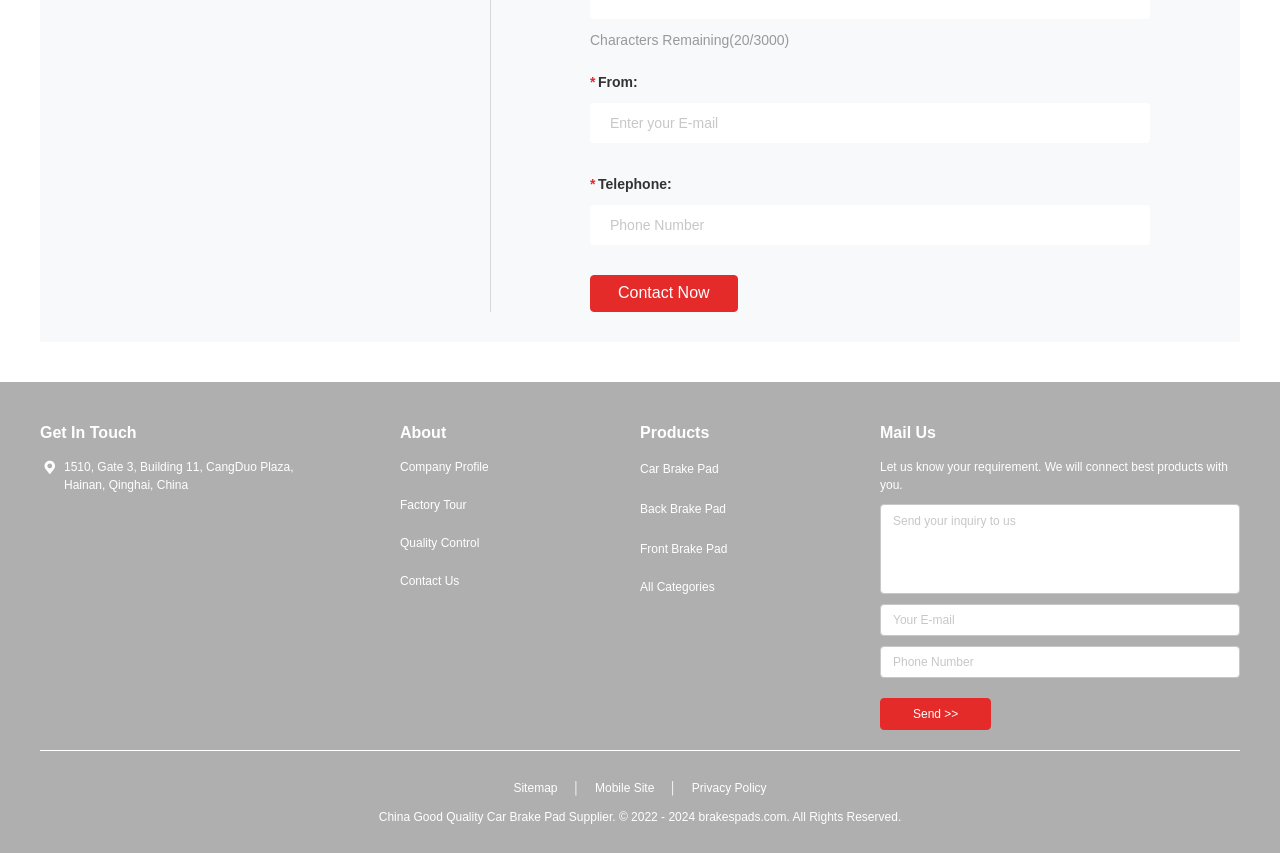Identify the bounding box coordinates of the section that should be clicked to achieve the task described: "Click Send >>".

[0.688, 0.818, 0.775, 0.855]